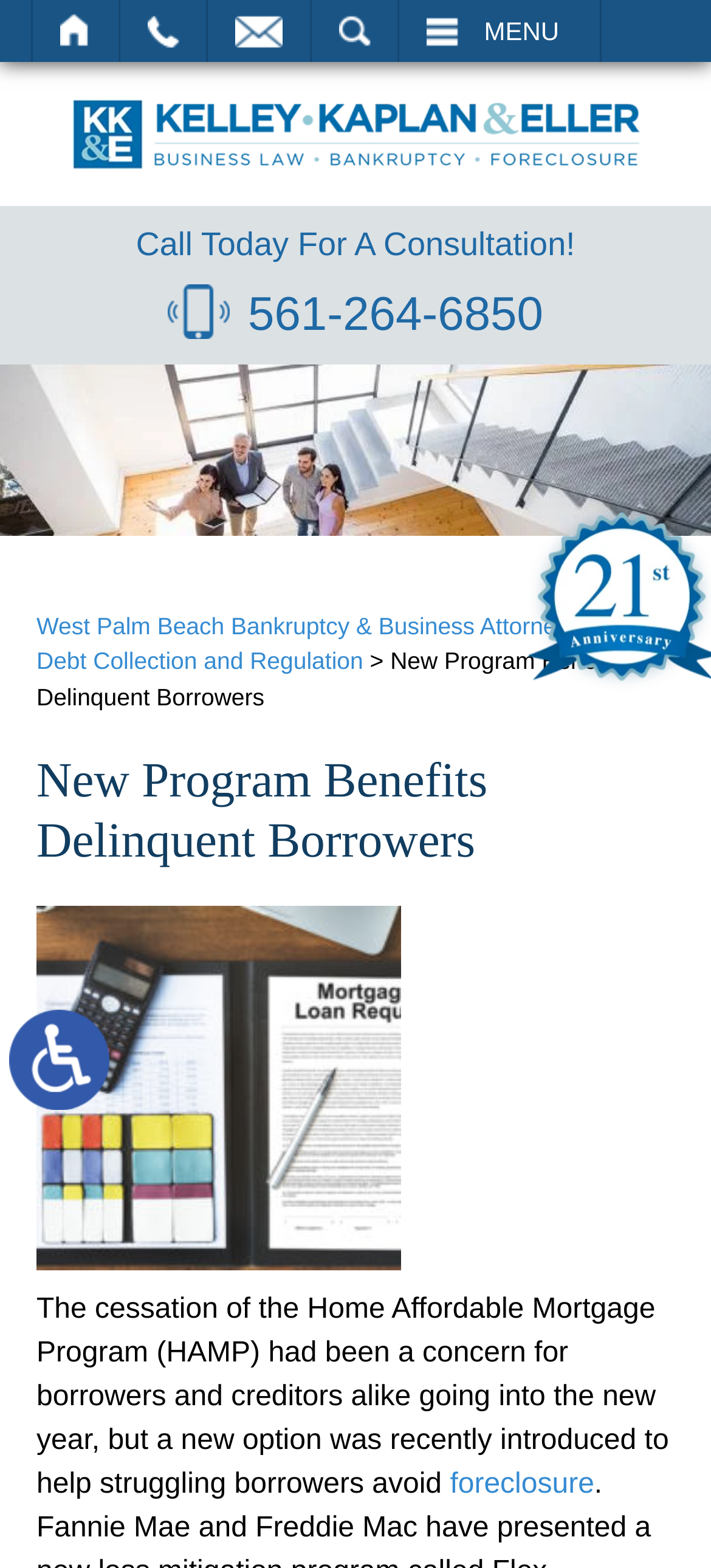How many links are in the top navigation menu?
Please look at the screenshot and answer in one word or a short phrase.

5